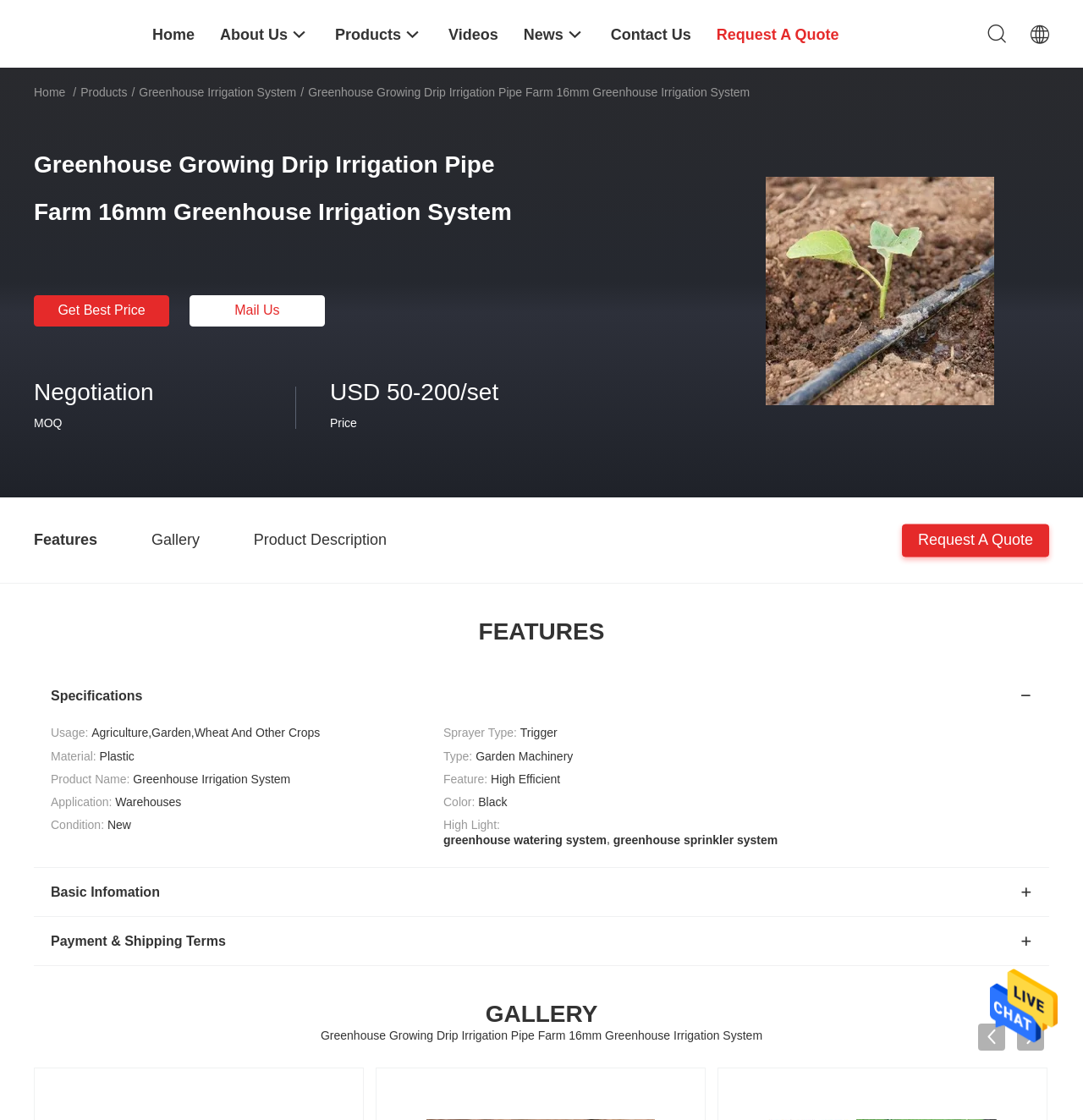Produce an elaborate caption capturing the essence of the webpage.

This webpage is about a product called "Greenhouse Growing Drip Irrigation Pipe Farm 16mm Greenhouse Irrigation System" from a company called "Sichuan Baolida Metal Pipe Fittings Manufacturing Co., Ltd." The page has a navigation menu at the top with links to "Home", "About Us", "Products", "Videos", "News", "Contact Us", and "Request A Quote". 

Below the navigation menu, there is a section with the company's name and a "Send Message" button, accompanied by an image. On the left side of the page, there is a section with a heading that matches the product name, followed by two buttons, "Get Best Price" and "Mail Us". 

The product information is divided into several sections. The first section displays the product name, price, and minimum order quantity. Below this section, there are three tabs labeled "Features", "Gallery", and "Product Description". 

The "Features" section lists the product's specifications, including usage, sprayer type, material, type, product name, feature, application, color, condition, and high light. The "Gallery" section is not described in the accessibility tree, but it likely contains images of the product. 

The "Product Description" section is not explicitly described, but it may contain a detailed description of the product. 

At the bottom of the page, there are sections labeled "Basic Infomation", "Payment & Shipping Terms", and "GALLERY", which may contain additional product information and images.